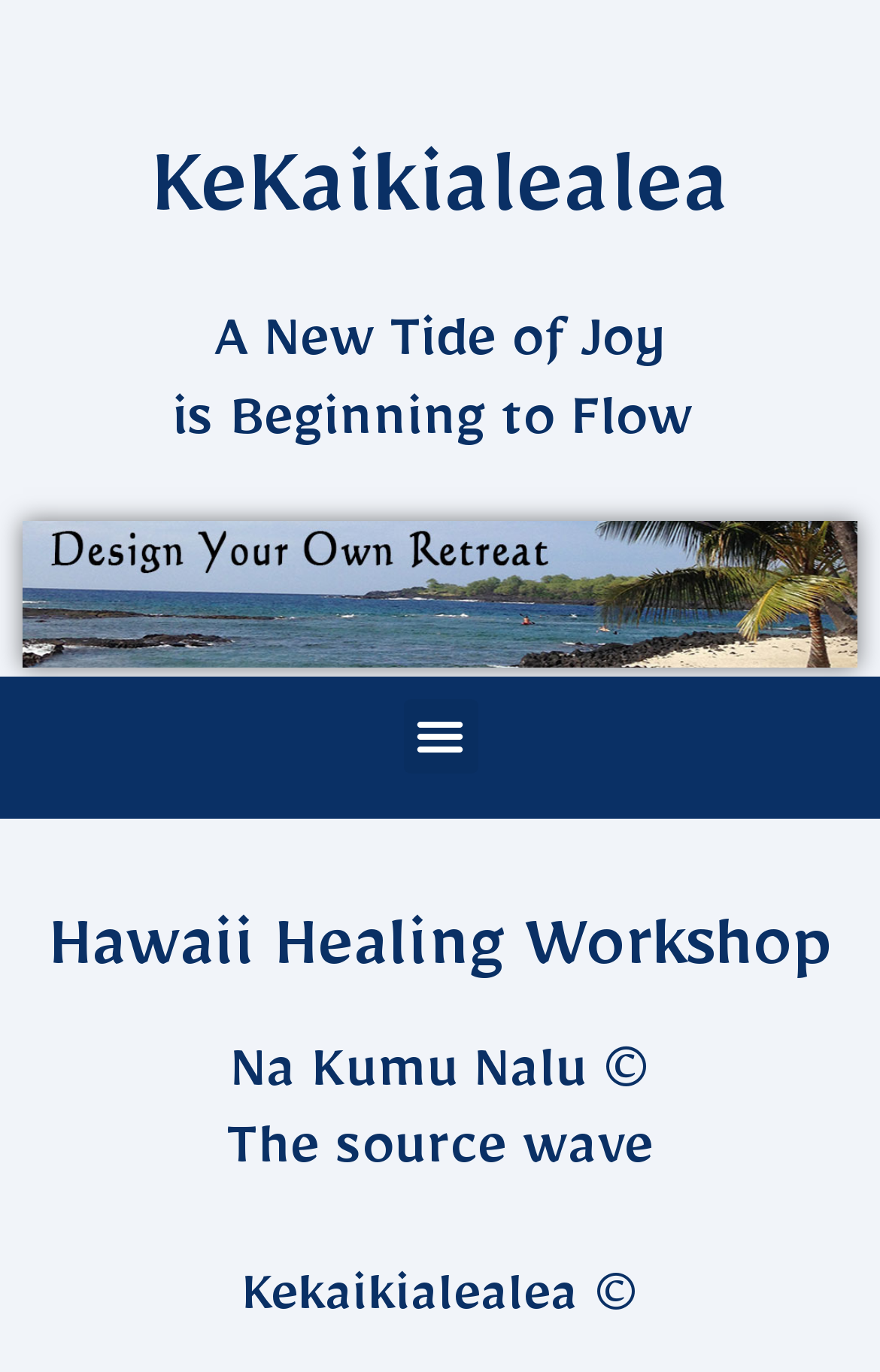Offer a thorough description of the webpage.

The webpage is about the Hawaii Healing Workshop, specifically focused on KeKaikialealea. At the top, there is a prominent heading with the title "KeKaikialealea", which is also a clickable link. Below this heading, there is another heading that reads "A New Tide of Joy is Beginning to Flow". 

On the right side of the page, there is a button labeled "Menu Toggle", which is not currently expanded. When expanded, it reveals two more headings: "Hawaii Healing Workshop" and "Na Kumu Nalu © The source wave". These headings are stacked vertically, with "Hawaii Healing Workshop" above "Na Kumu Nalu © The source wave".